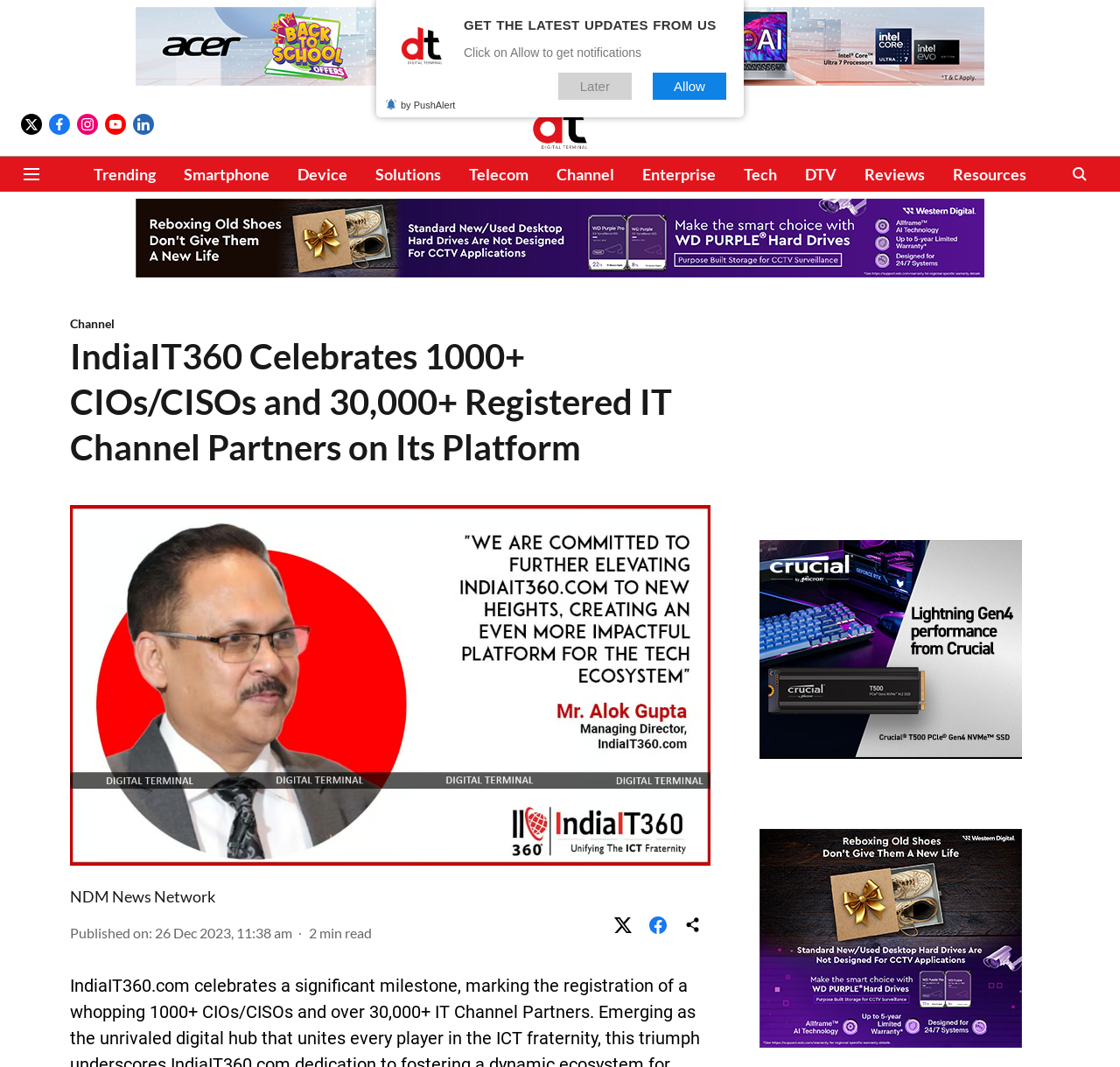Pinpoint the bounding box coordinates of the clickable area needed to execute the instruction: "View trending news". The coordinates should be specified as four float numbers between 0 and 1, i.e., [left, top, right, bottom].

[0.084, 0.152, 0.139, 0.174]